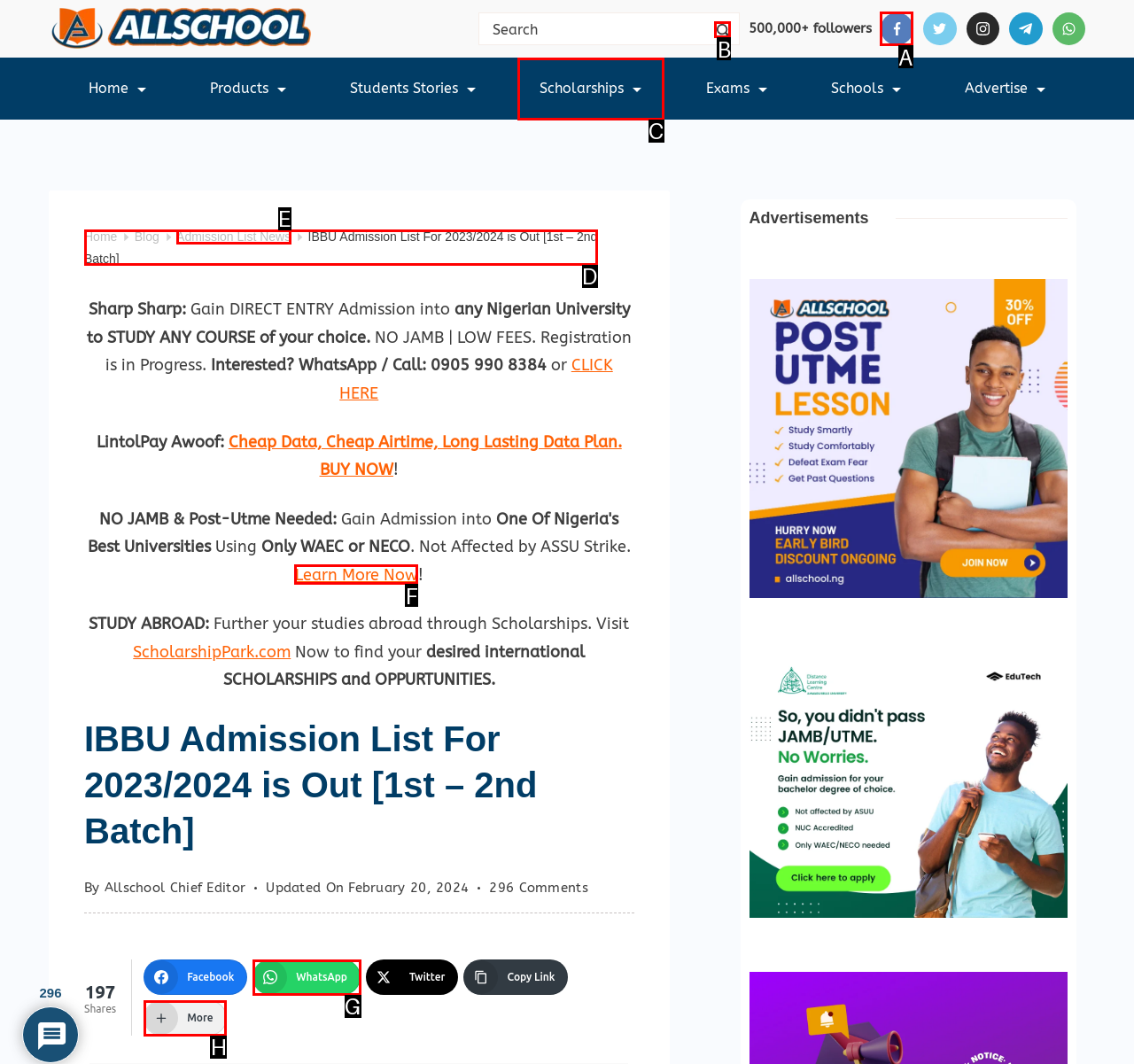Which UI element's letter should be clicked to achieve the task: Click on Facebook
Provide the letter of the correct choice directly.

A